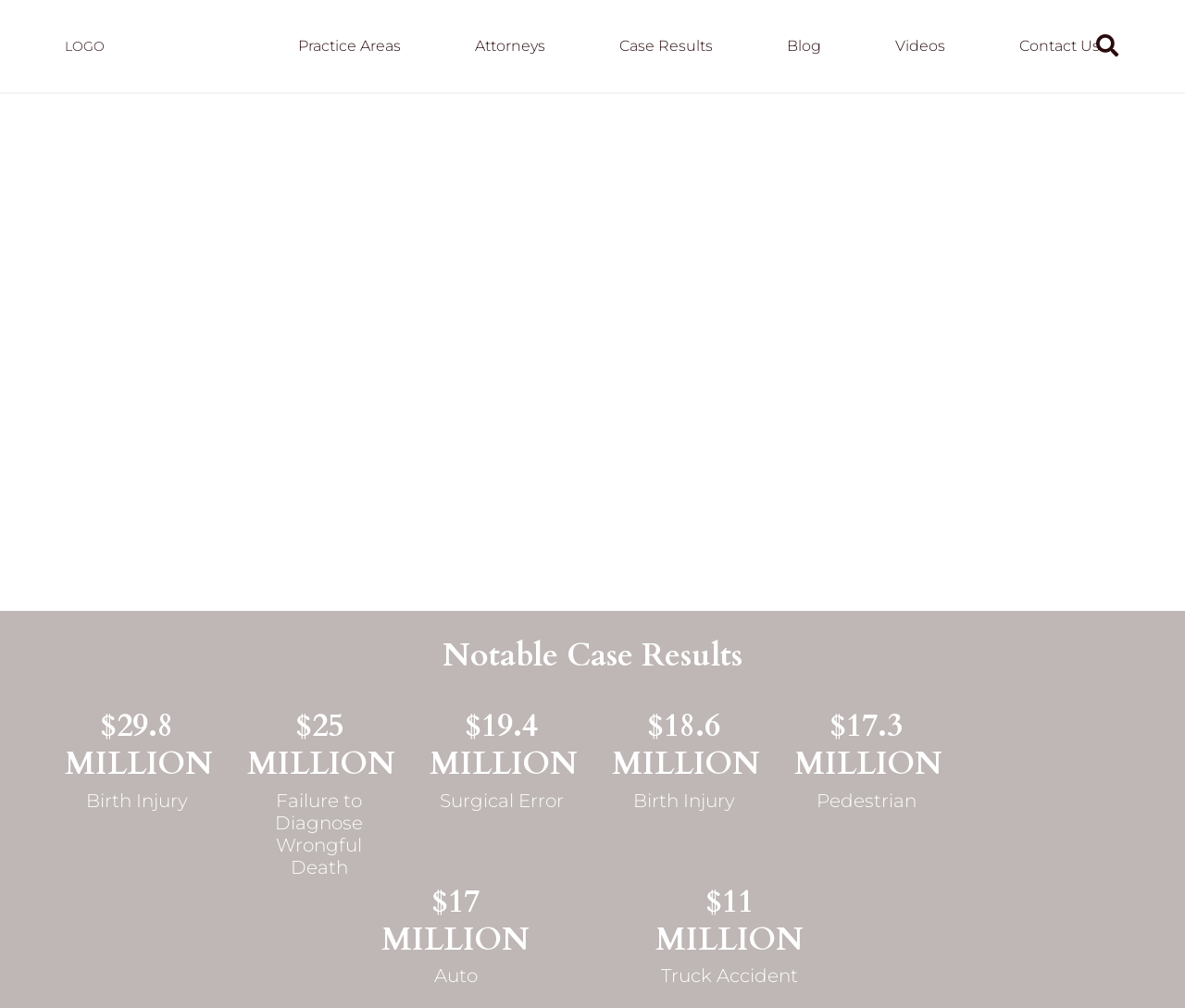Please provide the bounding box coordinates in the format (top-left x, top-left y, bottom-right x, bottom-right y). Remember, all values are floating point numbers between 0 and 1. What is the bounding box coordinate of the region described as: Practice Areas

[0.22, 0.023, 0.37, 0.069]